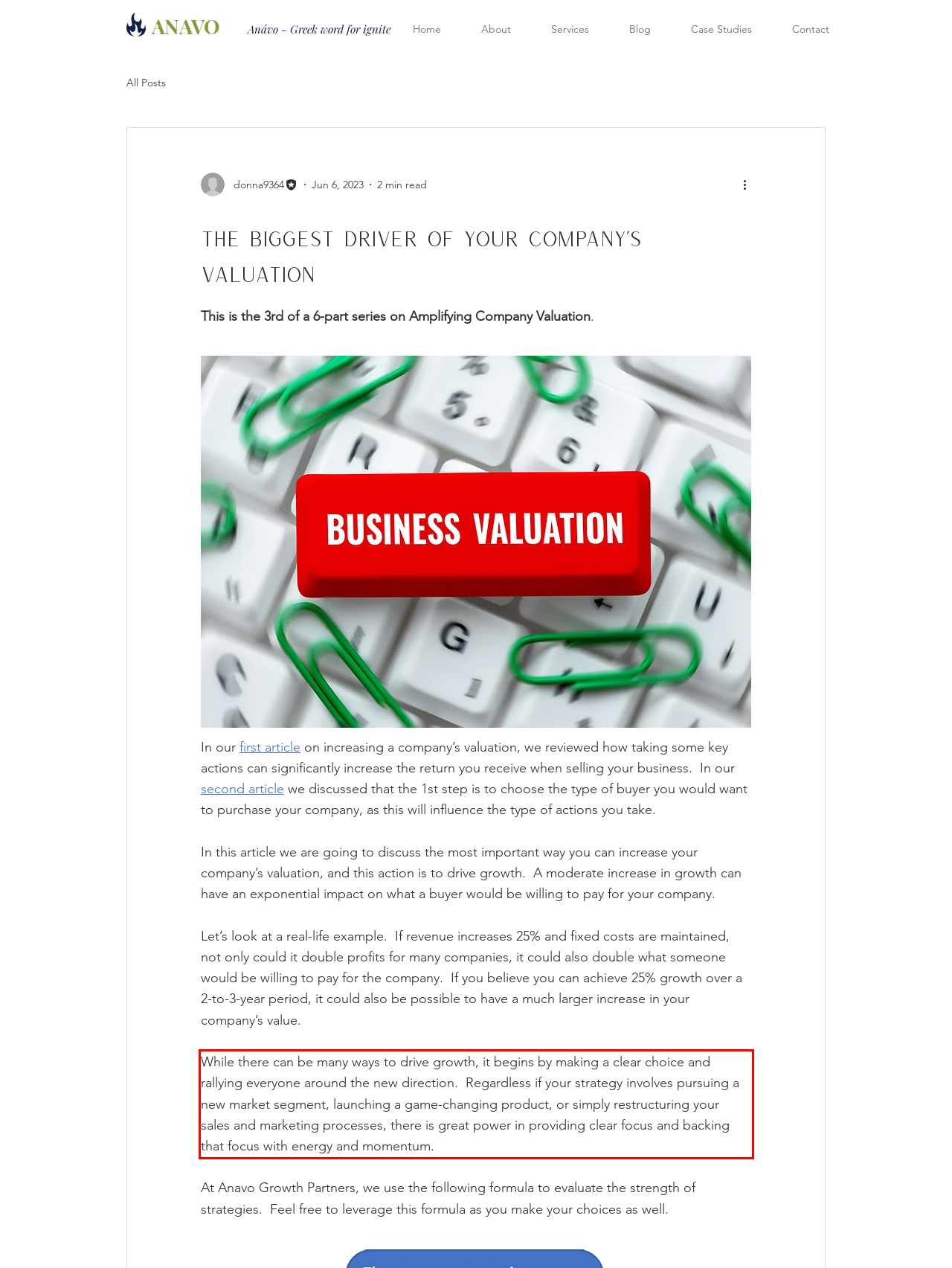Given a webpage screenshot with a red bounding box, perform OCR to read and deliver the text enclosed by the red bounding box.

While there can be many ways to drive growth, it begins by making a clear choice and rallying everyone around the new direction. Regardless if your strategy involves pursuing a new market segment, launching a game-changing product, or simply restructuring your sales and marketing processes, there is great power in providing clear focus and backing that focus with energy and momentum.